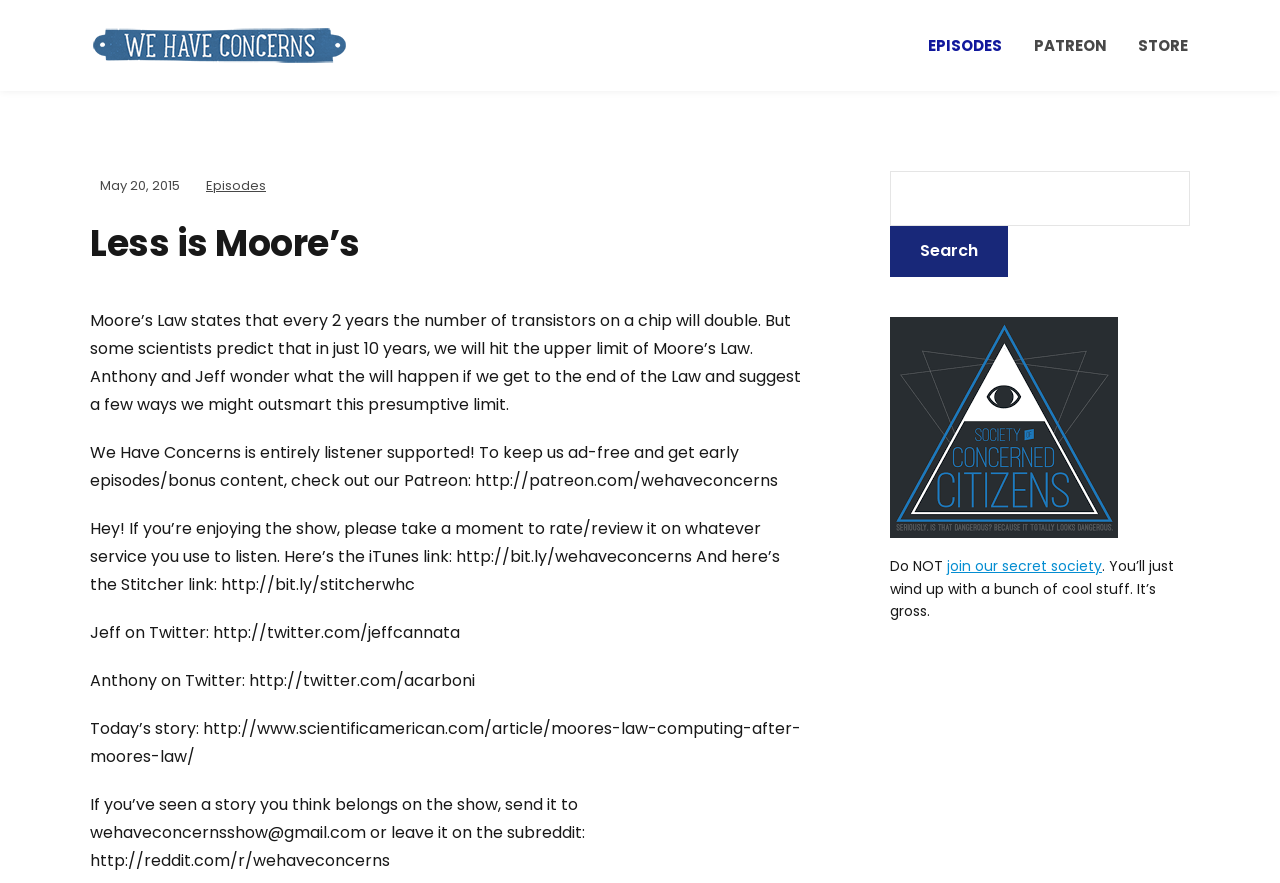Given the description: "parent_node: Search for: value="Search"", determine the bounding box coordinates of the UI element. The coordinates should be formatted as four float numbers between 0 and 1, [left, top, right, bottom].

[0.695, 0.256, 0.788, 0.313]